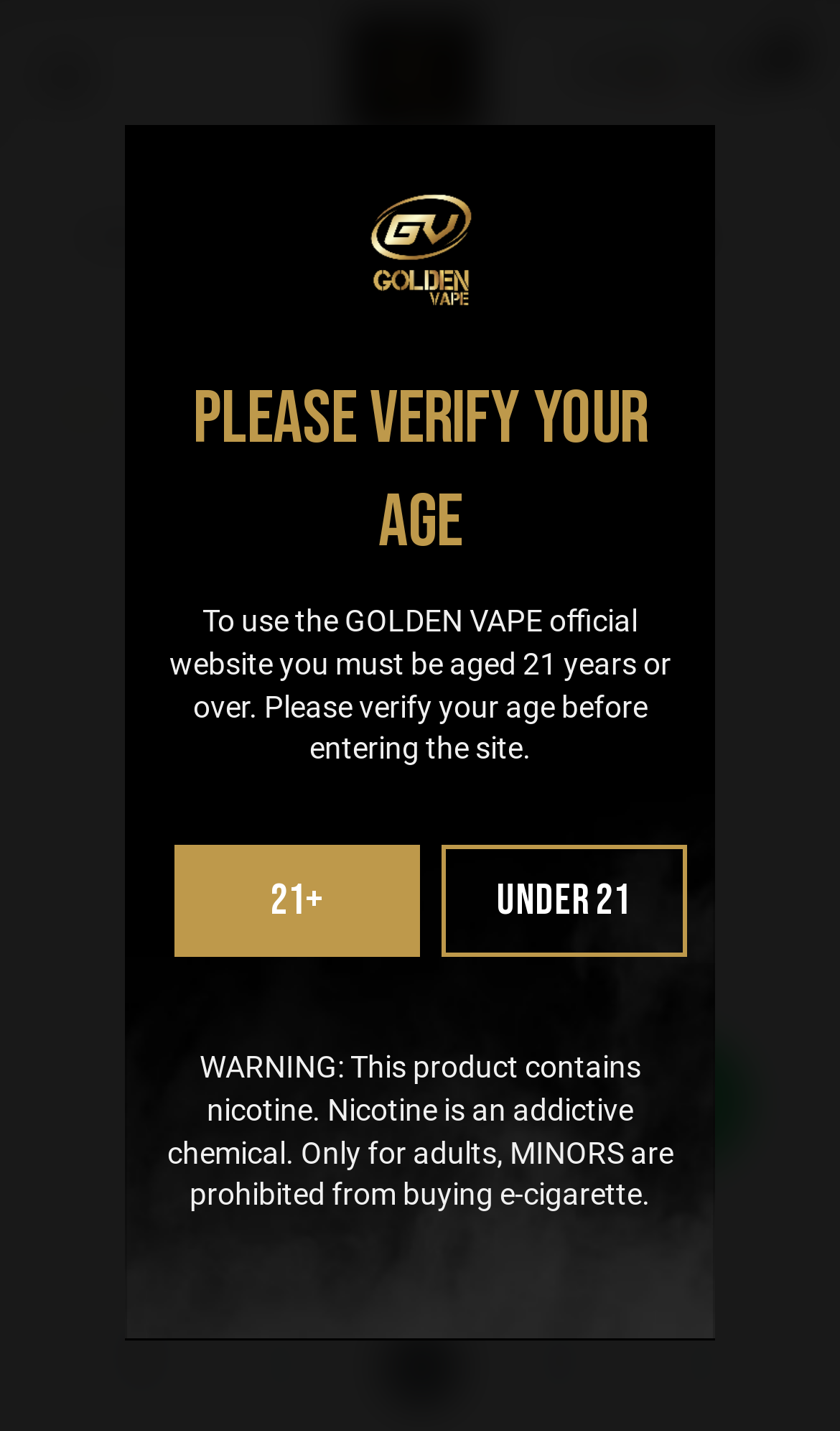Find the bounding box coordinates for the area you need to click to carry out the instruction: "Go to home page". The coordinates should be four float numbers between 0 and 1, indicated as [left, top, right, bottom].

[0.145, 0.937, 0.191, 0.961]